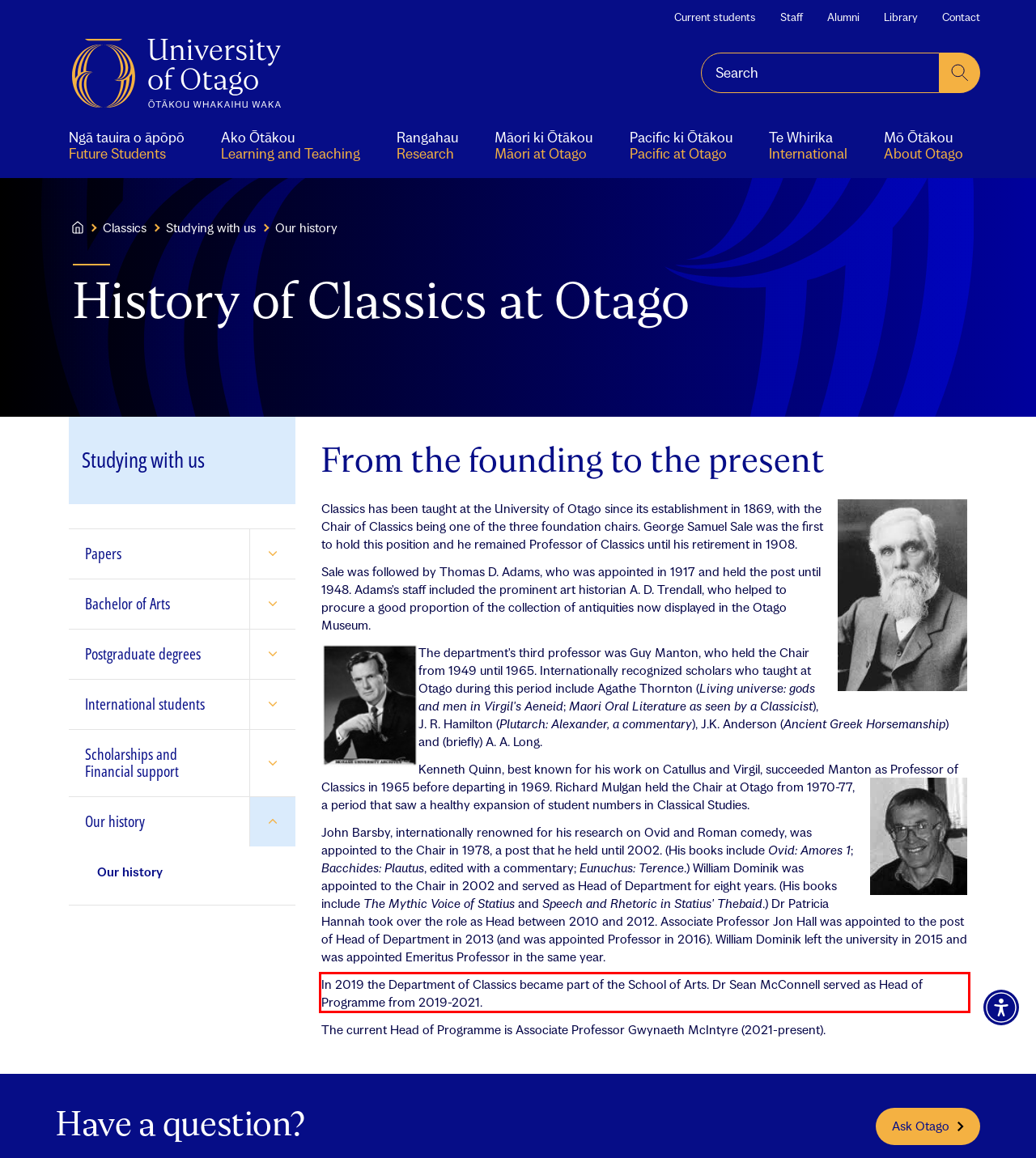Please use OCR to extract the text content from the red bounding box in the provided webpage screenshot.

In 2019 the Department of Classics became part of the School of Arts. Dr Sean McConnell served as Head of Programme from 2019-2021.